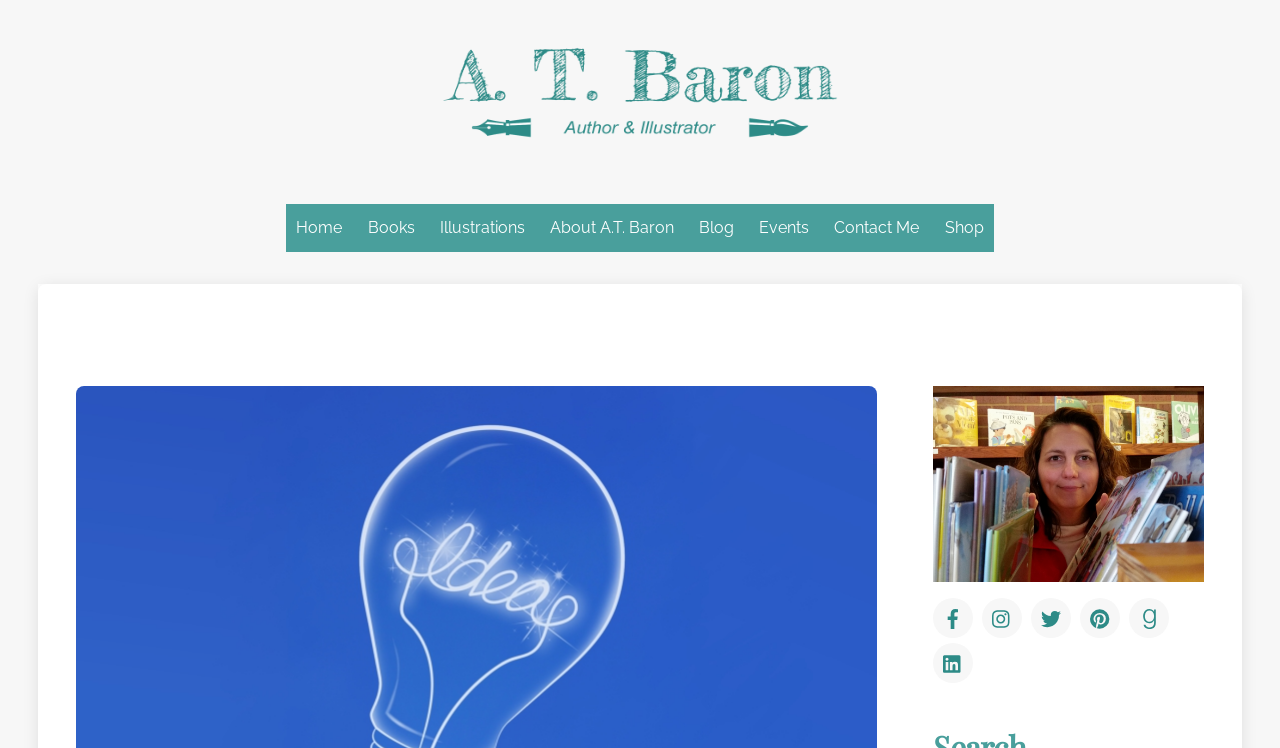Extract the bounding box coordinates for the HTML element that matches this description: "Contact Me". The coordinates should be four float numbers between 0 and 1, i.e., [left, top, right, bottom].

[0.644, 0.273, 0.727, 0.337]